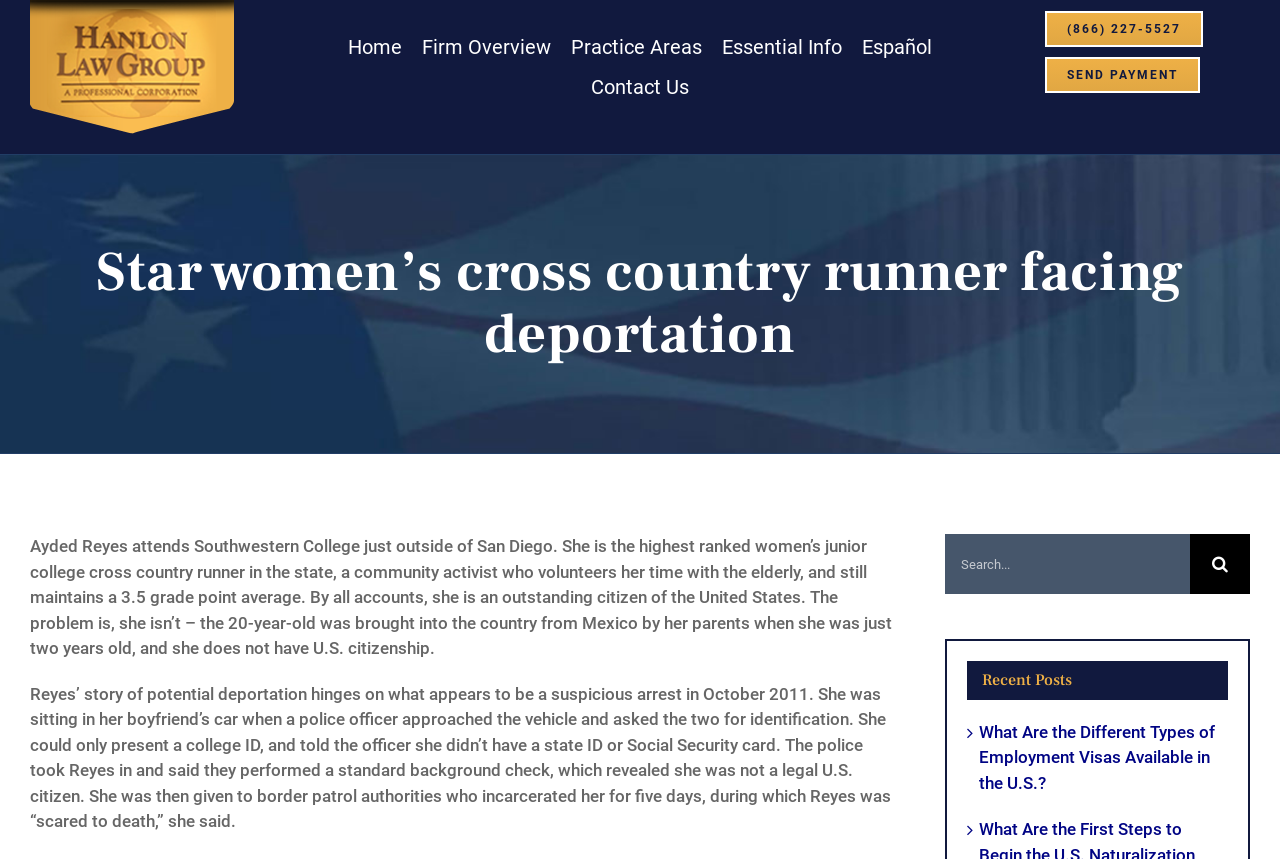What is the topic of the recent post on the webpage?
From the image, respond using a single word or phrase.

Employment Visas